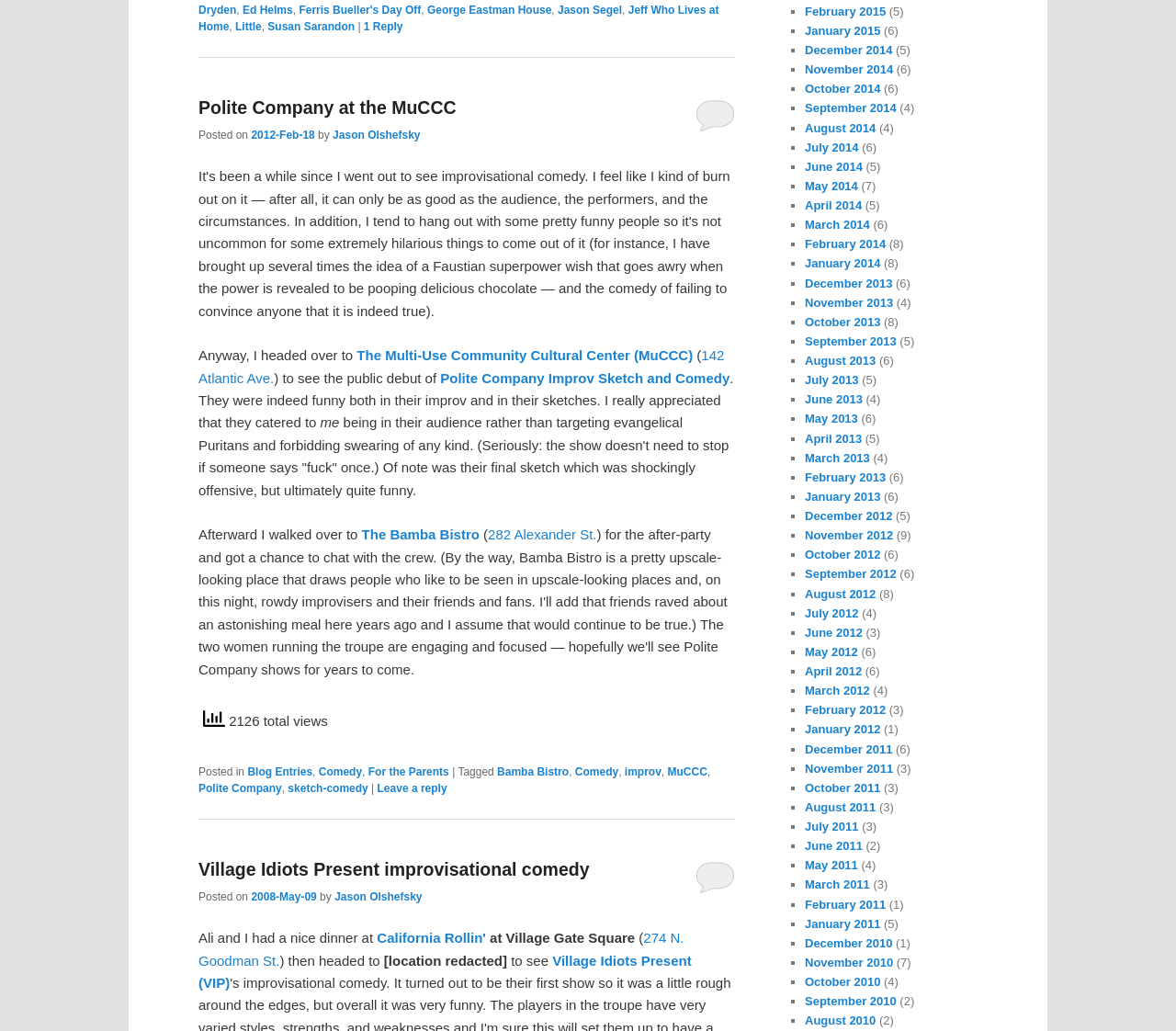Indicate the bounding box coordinates of the element that needs to be clicked to satisfy the following instruction: "Read the article 'Polite Company at the MuCCC'". The coordinates should be four float numbers between 0 and 1, i.e., [left, top, right, bottom].

[0.169, 0.078, 0.625, 0.139]